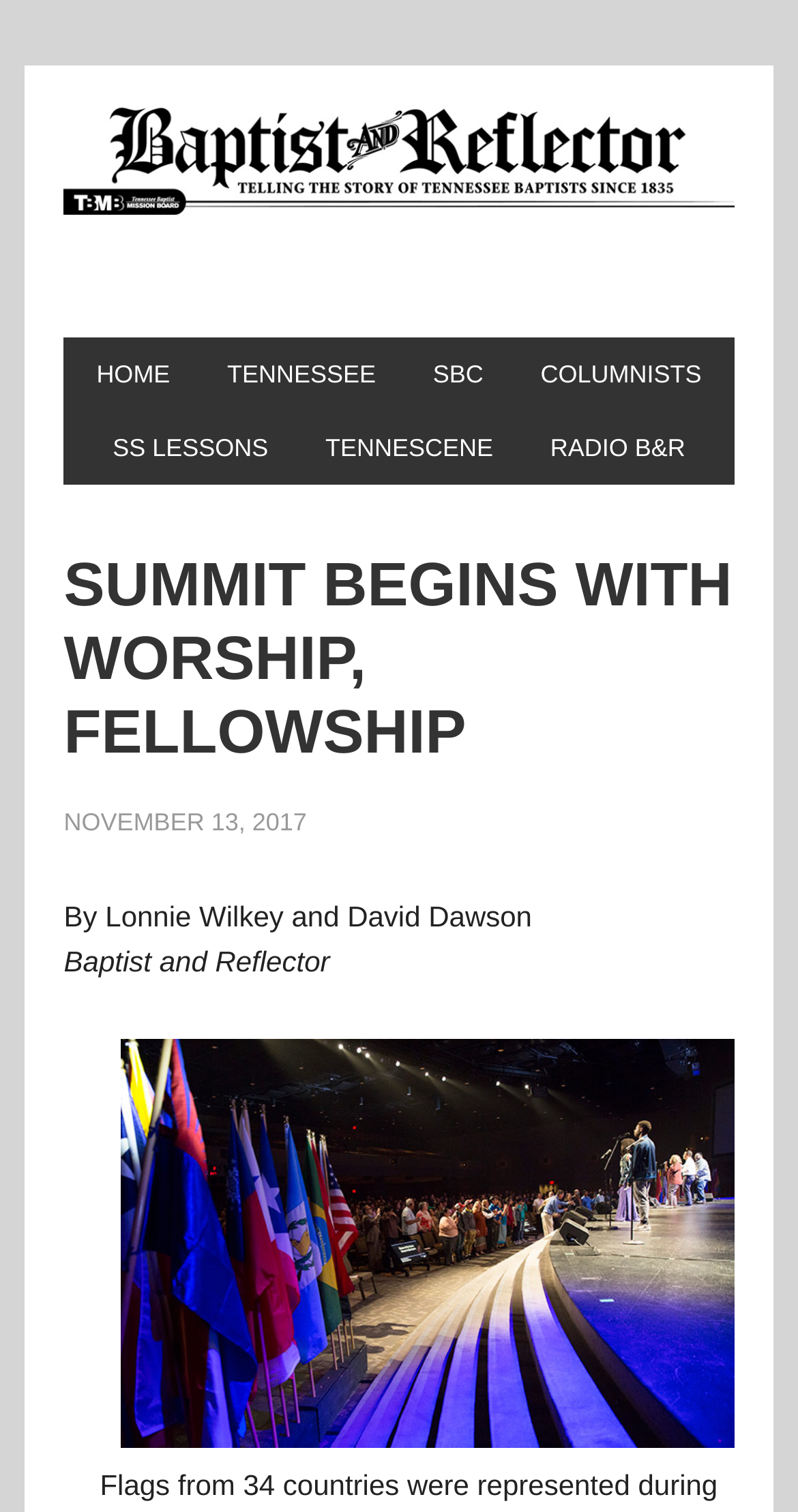Please provide a brief answer to the following inquiry using a single word or phrase:
Who are the authors of the article?

Lonnie Wilkey and David Dawson